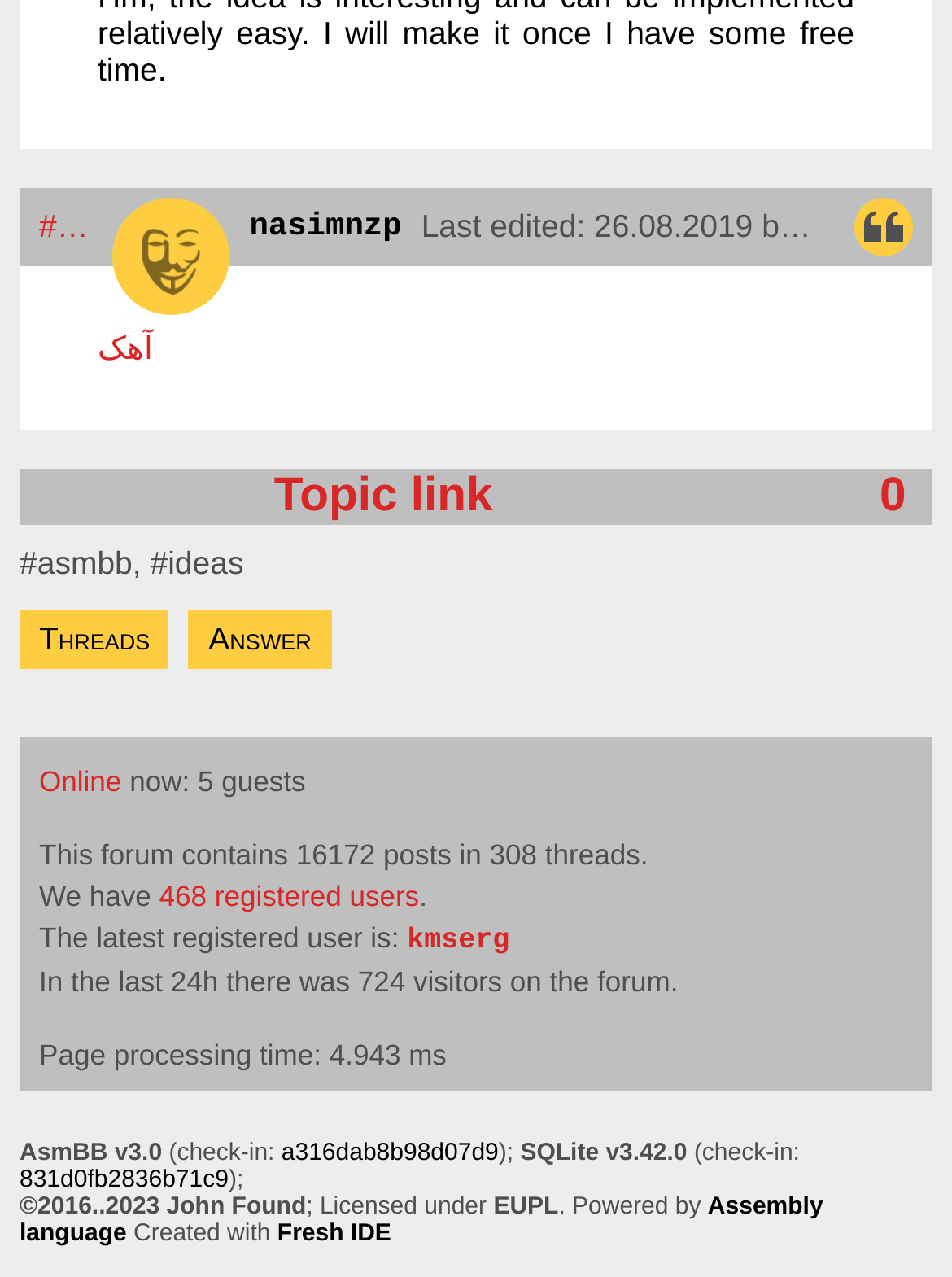Specify the bounding box coordinates of the area to click in order to execute this command: 'Go to user profile'. The coordinates should consist of four float numbers ranging from 0 to 1, and should be formatted as [left, top, right, bottom].

[0.845, 0.163, 0.987, 0.192]